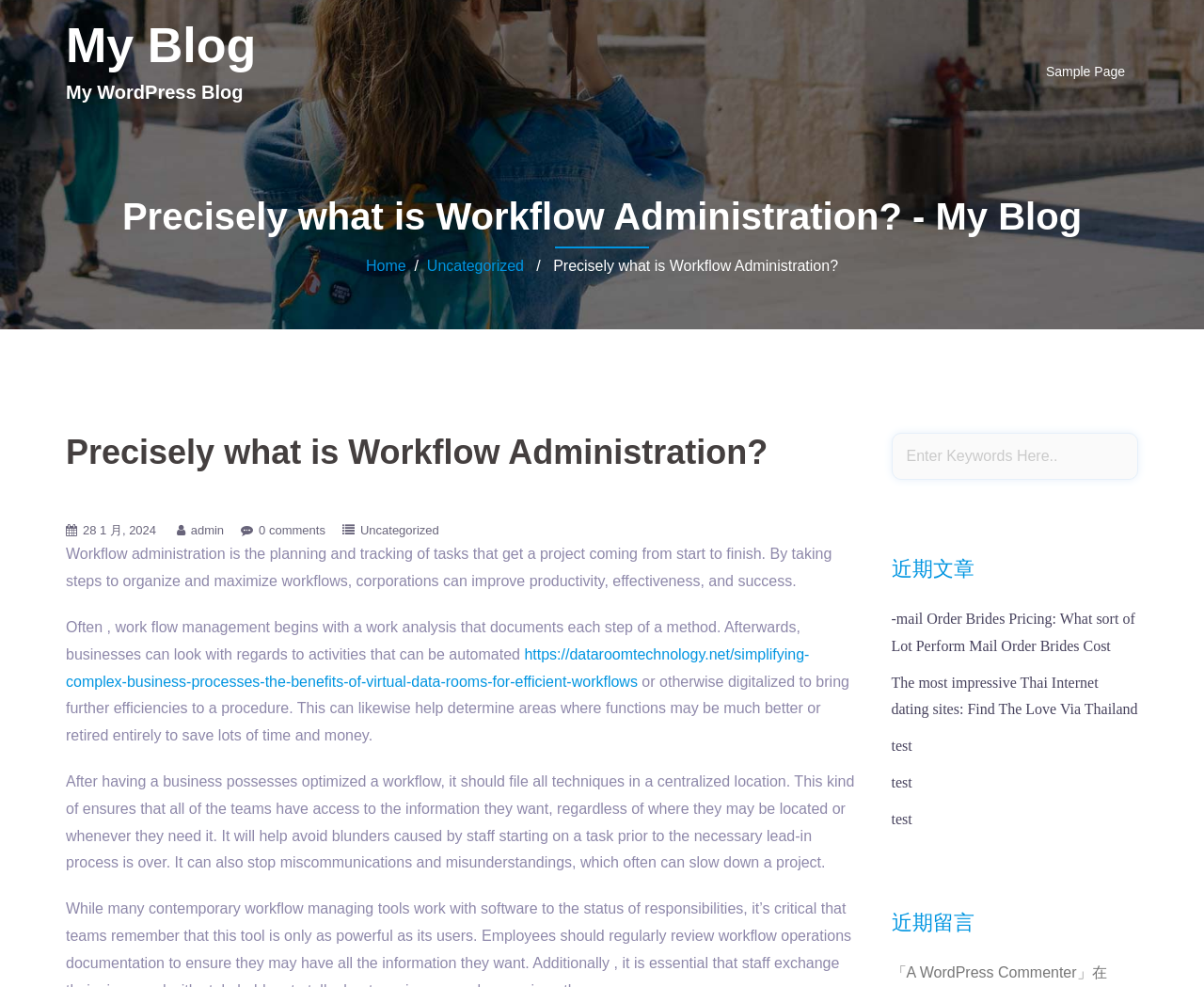Find the coordinates for the bounding box of the element with this description: "Uncategorized".

[0.355, 0.261, 0.435, 0.277]